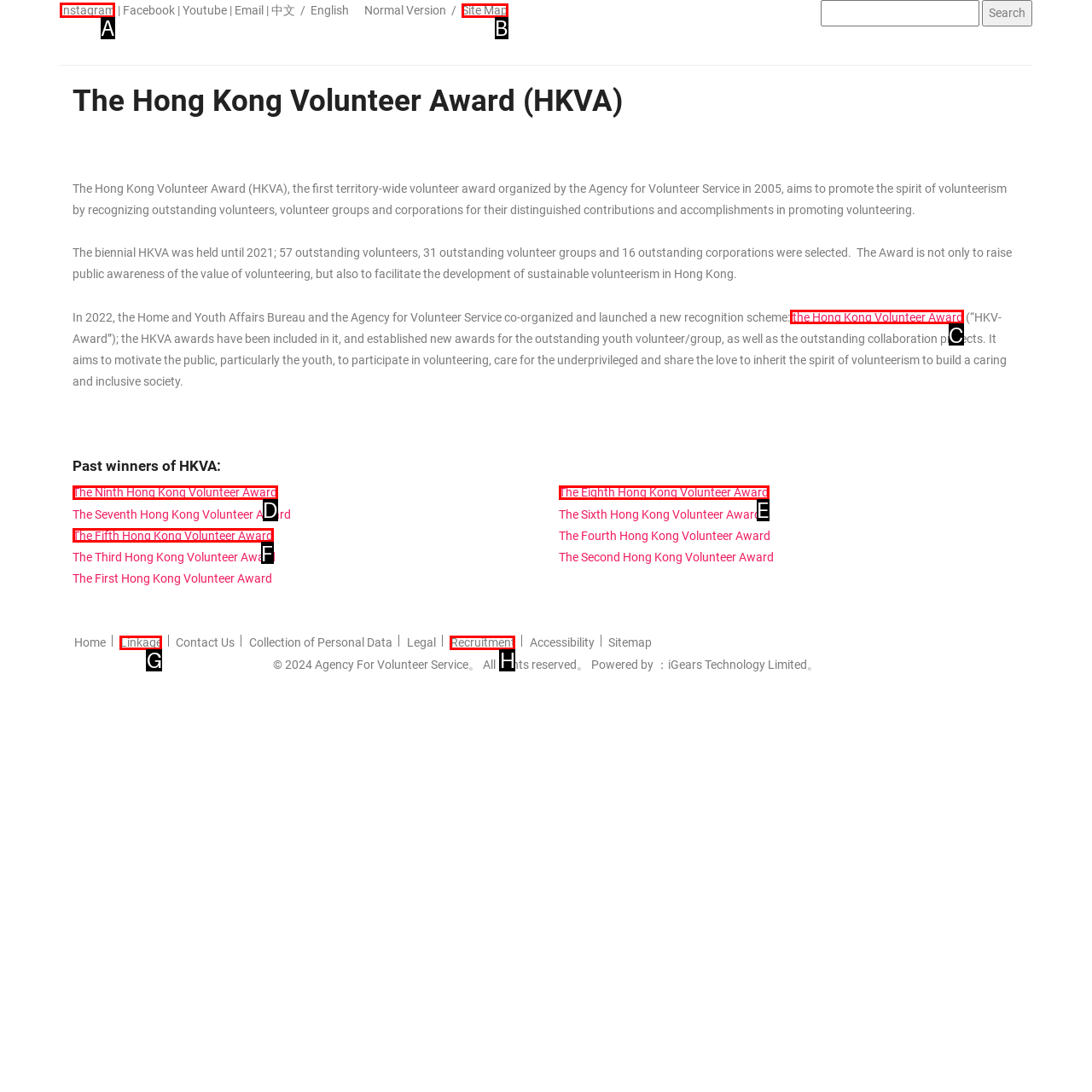Select the correct HTML element to complete the following task: Visit Instagram
Provide the letter of the choice directly from the given options.

A